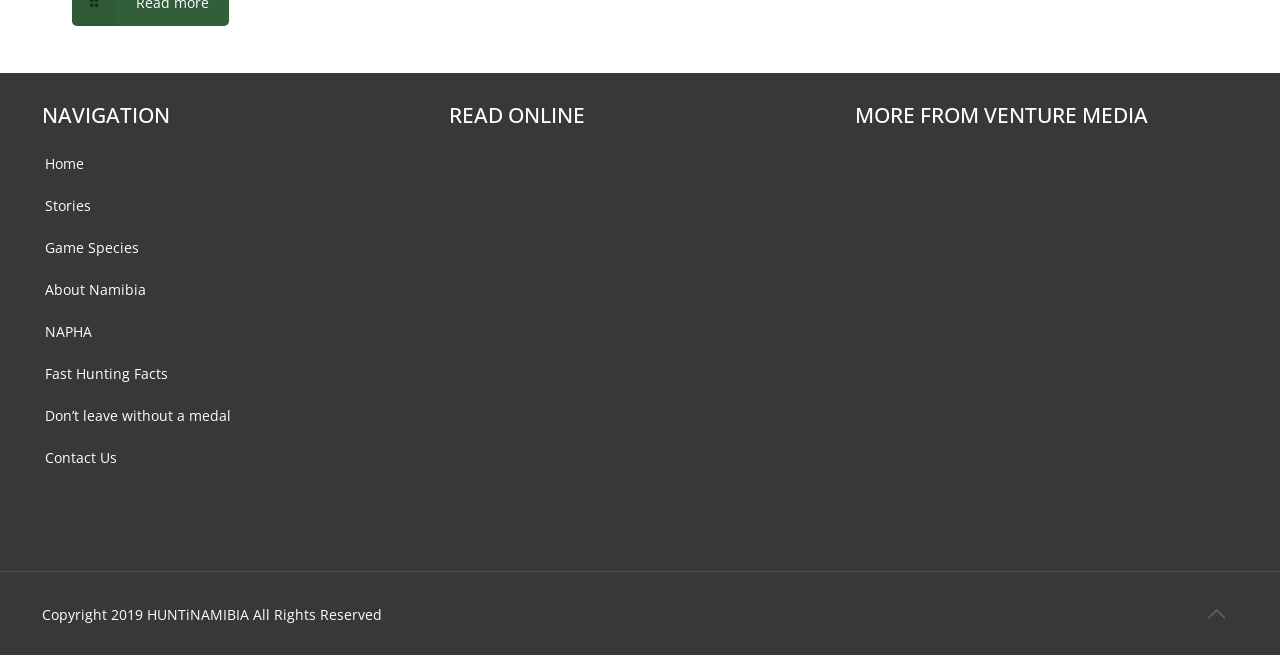Using the provided element description, identify the bounding box coordinates as (top-left x, top-left y, bottom-right x, bottom-right y). Ensure all values are between 0 and 1. Description: NAPHA

[0.033, 0.474, 0.332, 0.538]